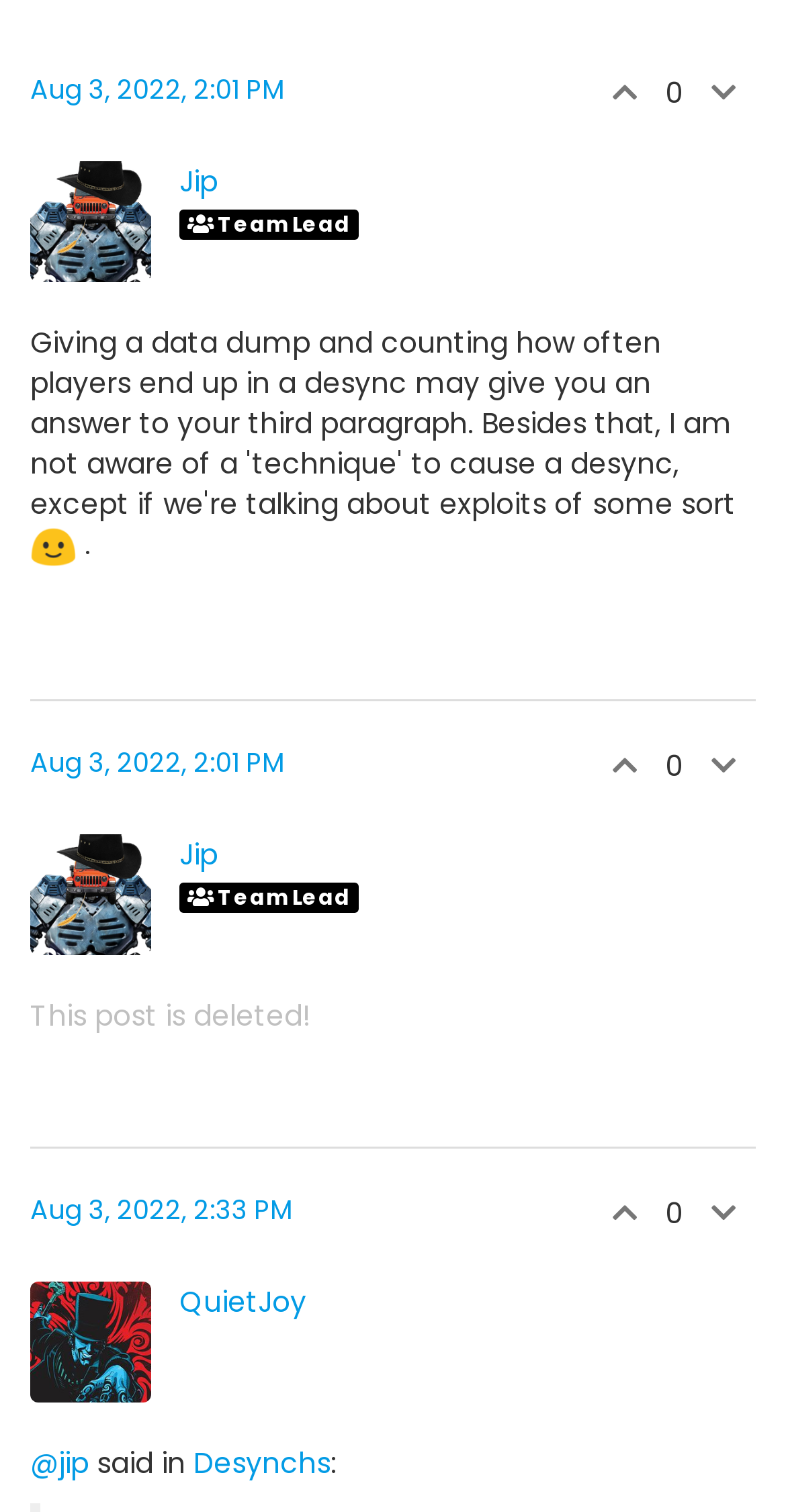Pinpoint the bounding box coordinates of the area that must be clicked to complete this instruction: "React with a smile".

[0.038, 0.346, 0.097, 0.377]